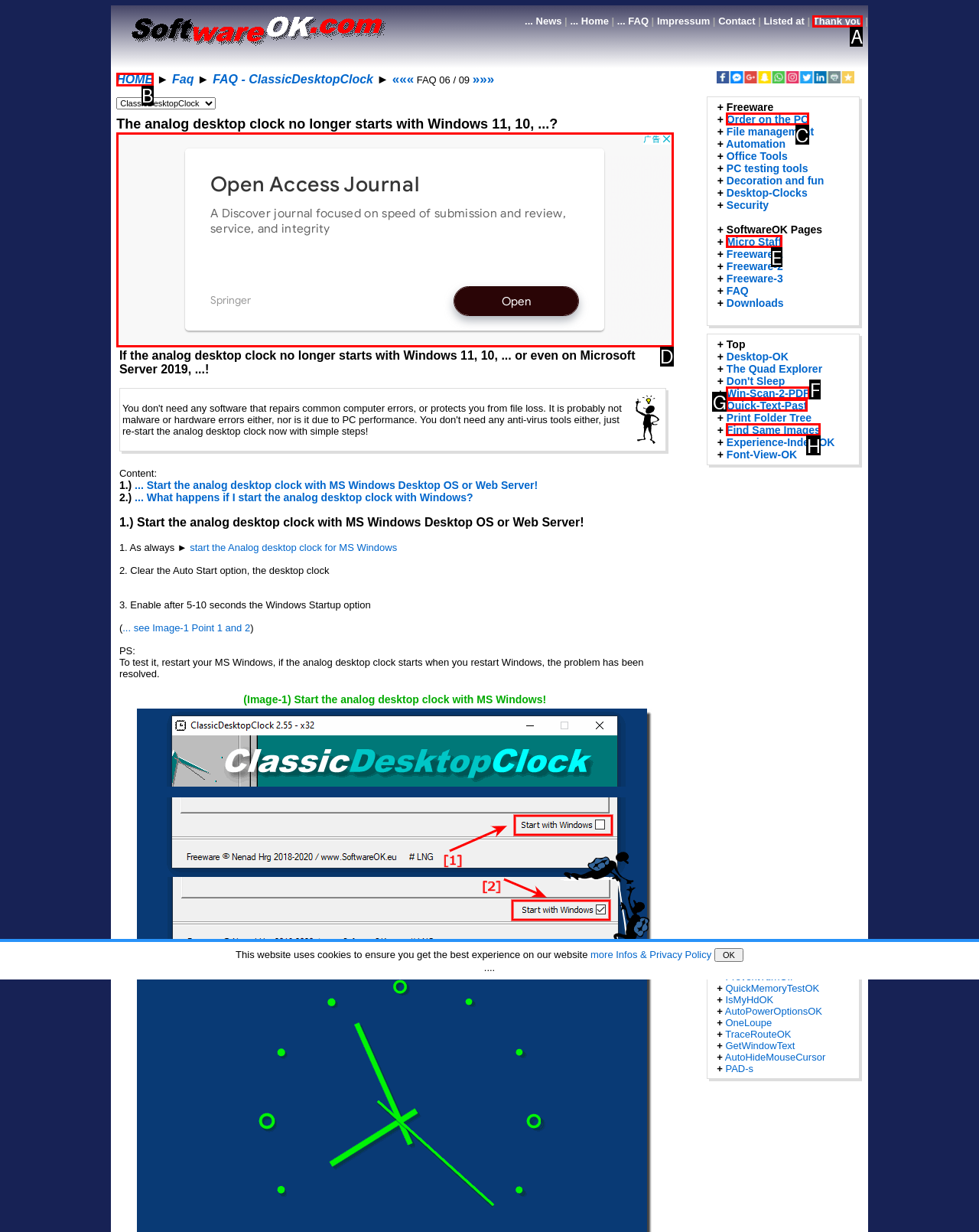Select the HTML element that corresponds to the description: Order on the PC. Reply with the letter of the correct option.

C